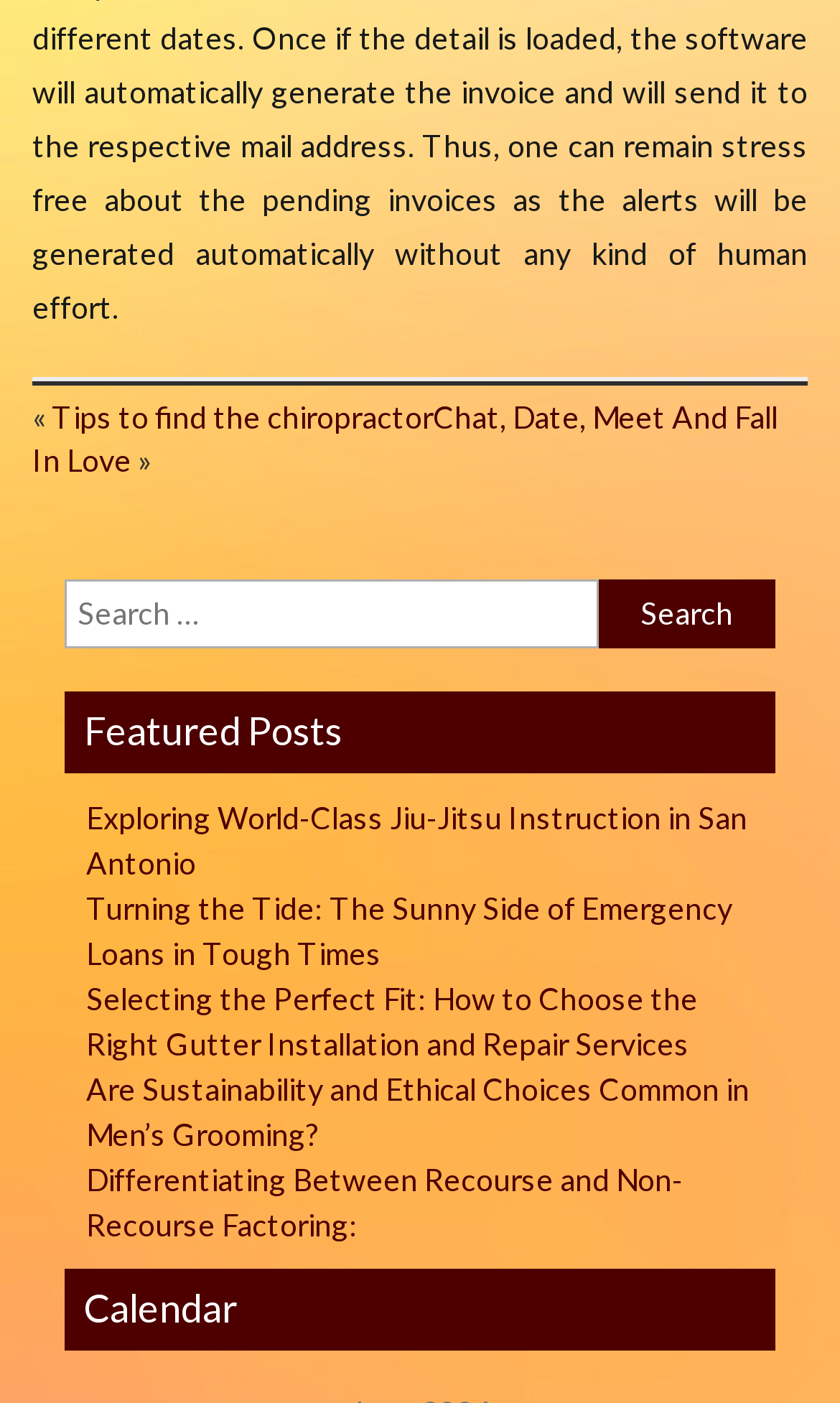Find the bounding box coordinates for the area you need to click to carry out the instruction: "Click on the link to find the chiropractor". The coordinates should be four float numbers between 0 and 1, indicated as [left, top, right, bottom].

[0.062, 0.284, 0.515, 0.31]